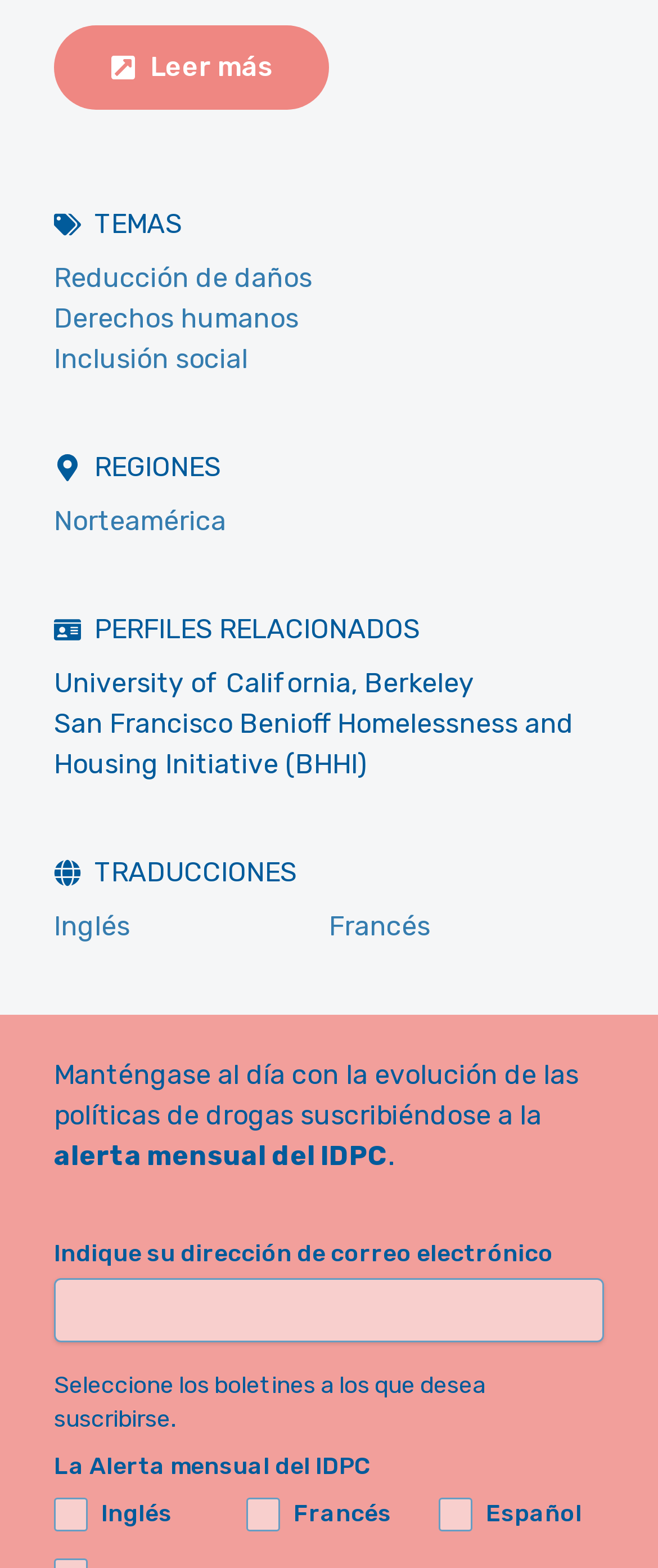Please locate the bounding box coordinates of the element's region that needs to be clicked to follow the instruction: "Check Español". The bounding box coordinates should be provided as four float numbers between 0 and 1, i.e., [left, top, right, bottom].

[0.667, 0.956, 0.718, 0.977]